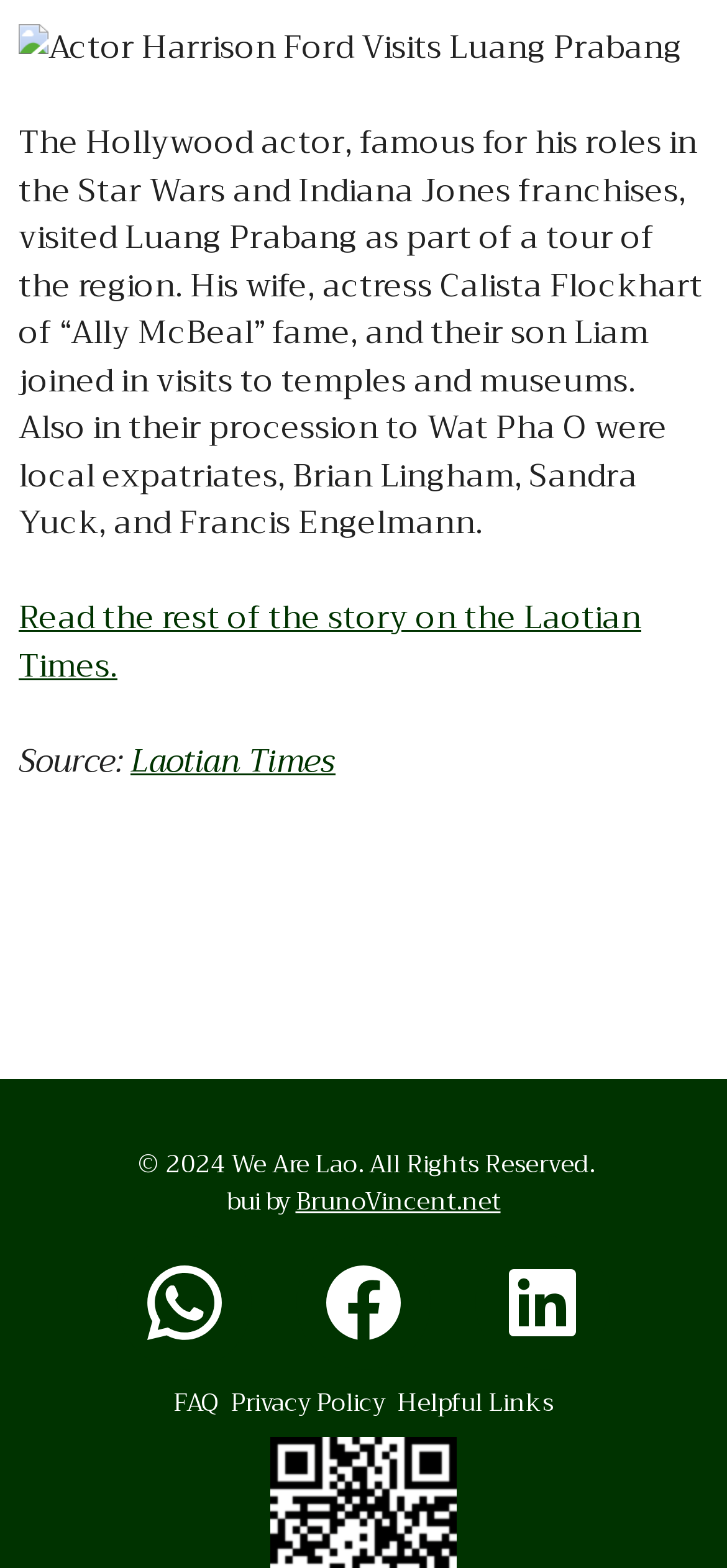Determine the bounding box coordinates for the element that should be clicked to follow this instruction: "Read more about Harrison Ford's visit to Luang Prabang". The coordinates should be given as four float numbers between 0 and 1, in the format [left, top, right, bottom].

[0.026, 0.377, 0.882, 0.442]